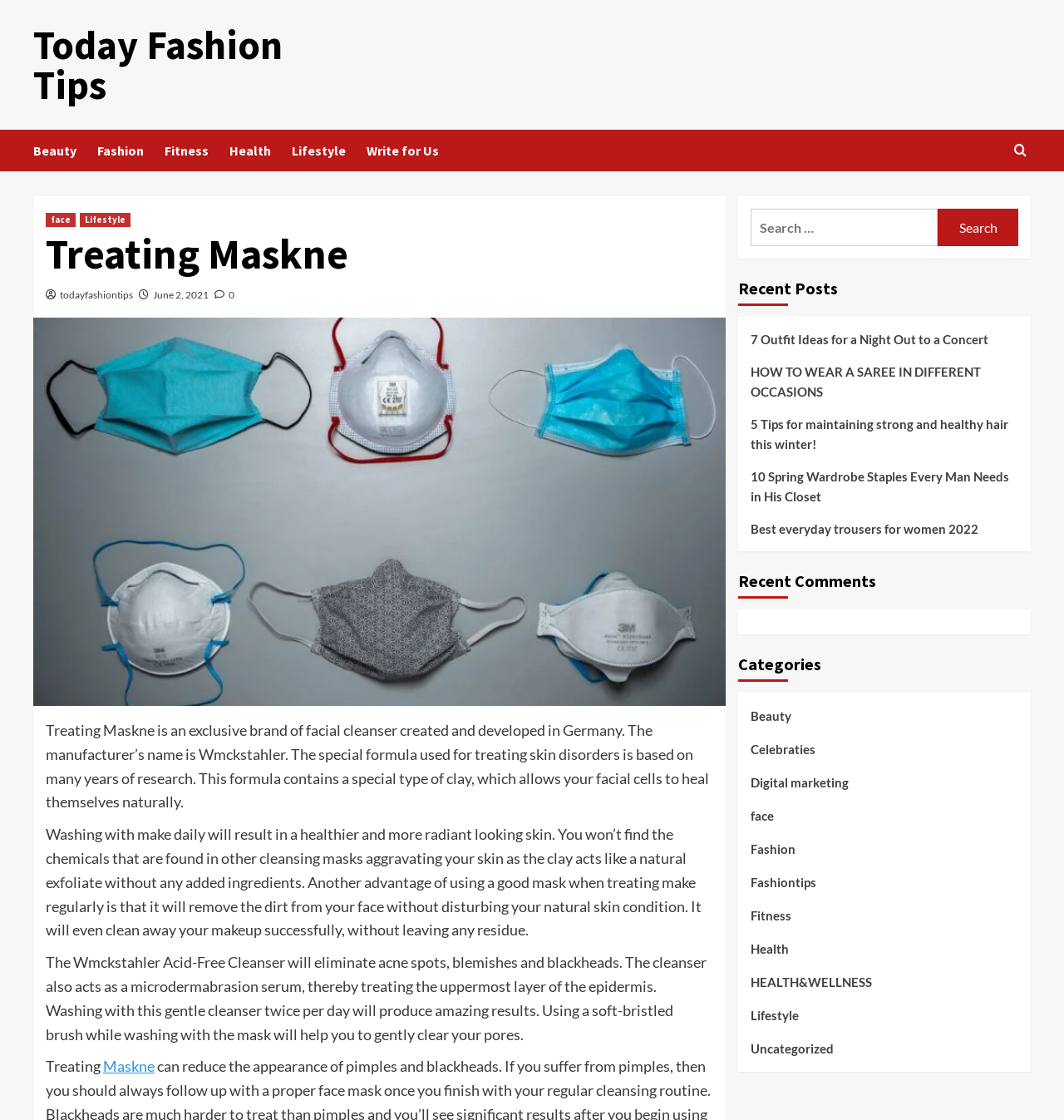Please use the details from the image to answer the following question comprehensively:
How many recent posts are listed?

The question asks about the number of recent posts listed. From the webpage, we can find the section 'Recent Posts' which lists 5 links to recent posts, namely '7 Outfit Ideas for a Night Out to a Concert', 'HOW TO WEAR A SAREE IN DIFFERENT OCCASIONS', '5 Tips for maintaining strong and healthy hair this winter!', '10 Spring Wardrobe Staples Every Man Needs in His Closet', and 'Best everyday trousers for women 2022'.